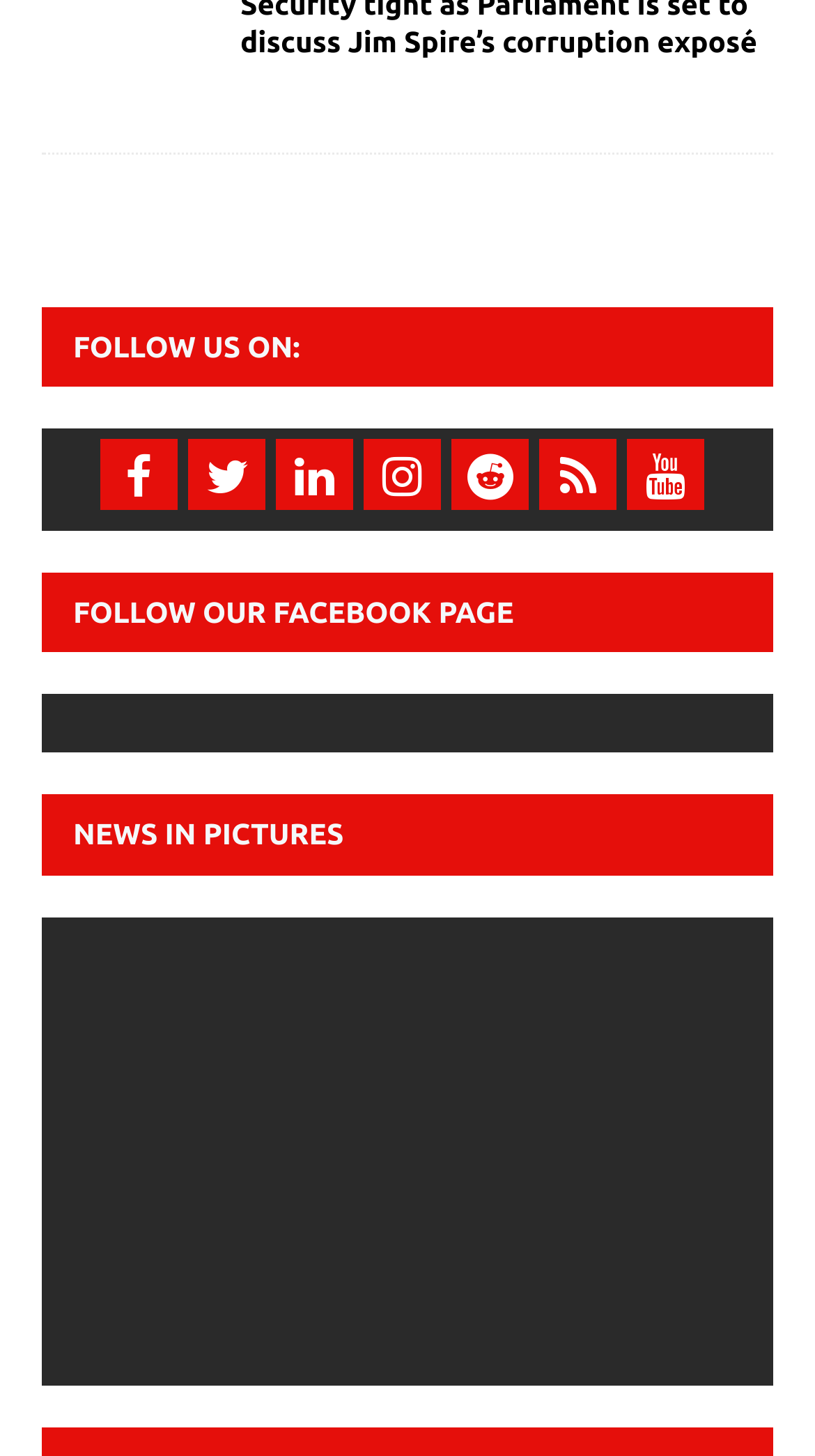Determine the bounding box coordinates of the clickable area required to perform the following instruction: "Check out news about Justice Bart Katureebe". The coordinates should be represented as four float numbers between 0 and 1: [left, top, right, bottom].

[0.609, 0.746, 0.814, 0.833]